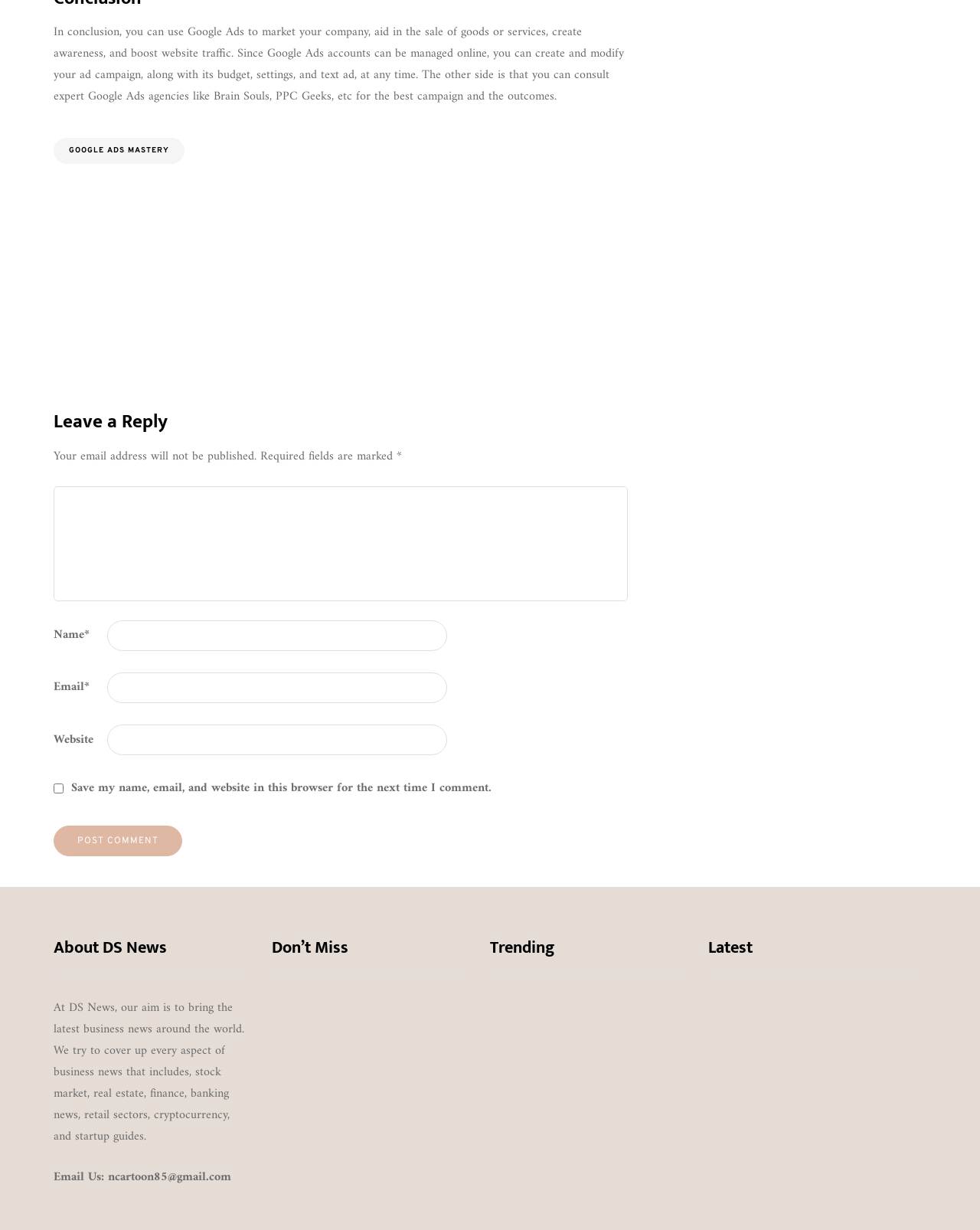Using the information shown in the image, answer the question with as much detail as possible: What is the author's name?

The author's name is mentioned in the 'ABOUT AUTHOR' section, where it says 'I am Daniel Owner and CEO of techinfobusiness.co.uk & dsnews.co.uk.'